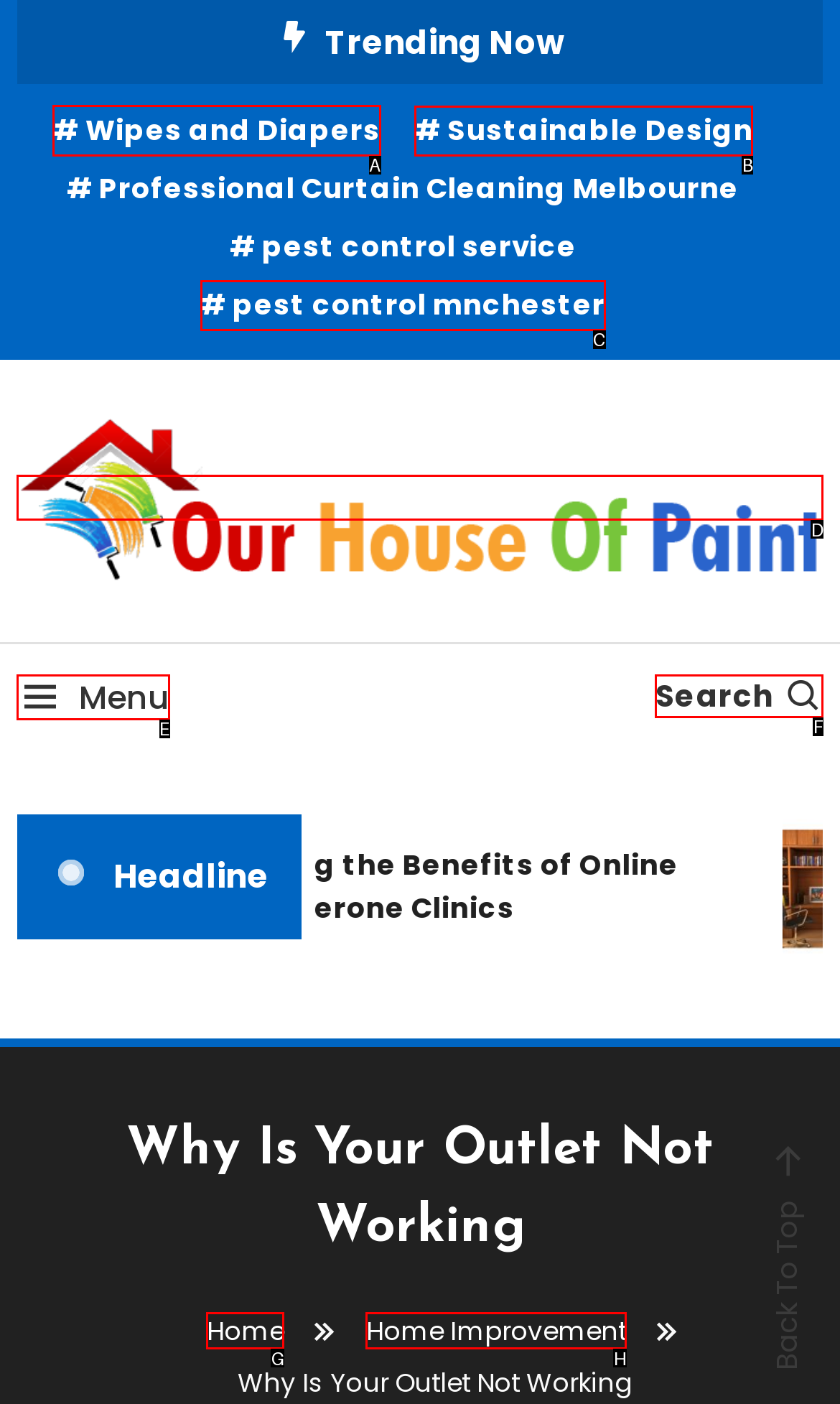Tell me which one HTML element you should click to complete the following task: Go to wipes and diapers
Answer with the option's letter from the given choices directly.

A